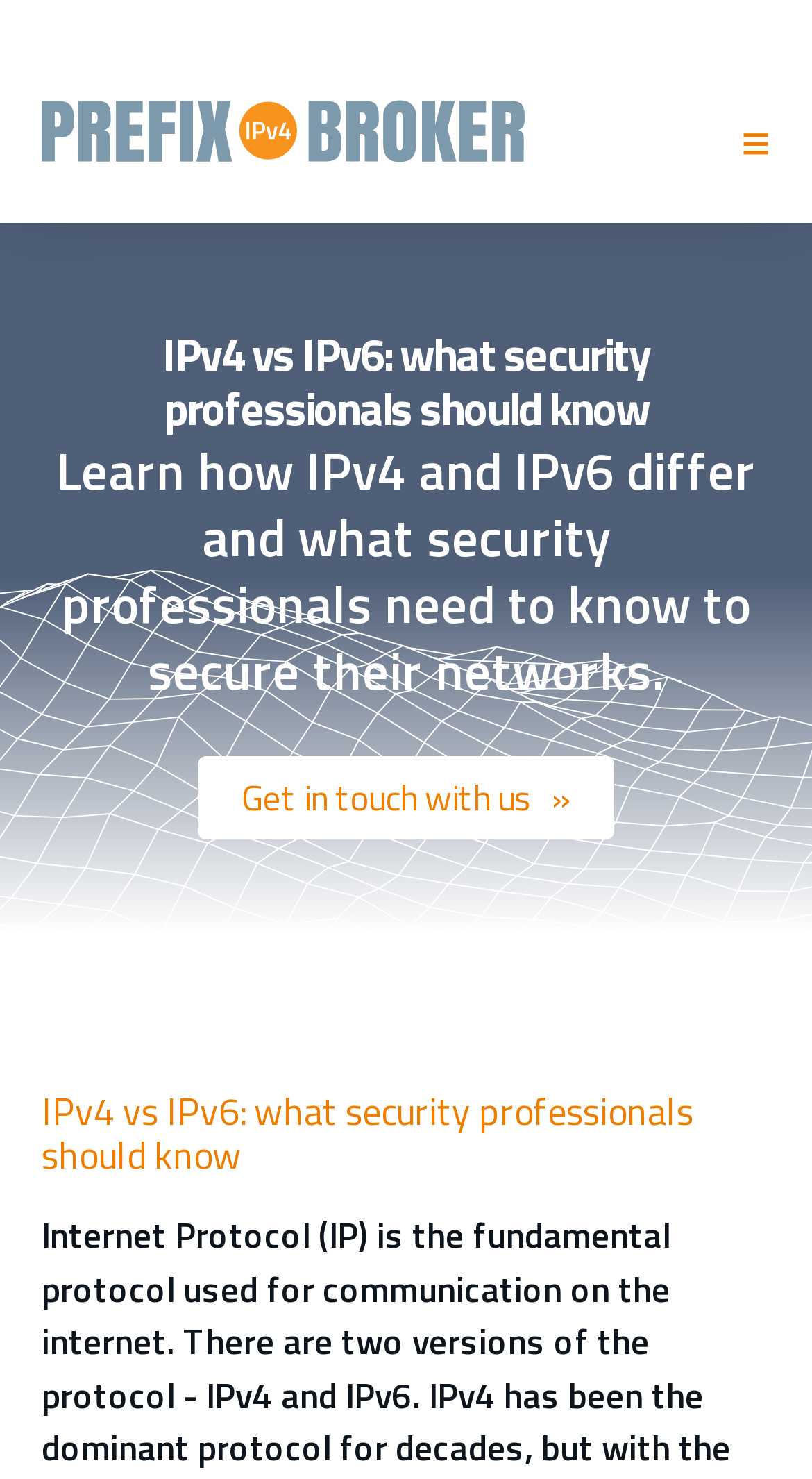Locate and extract the text of the main heading on the webpage.

IPv4 vs IPv6: what security professionals should know